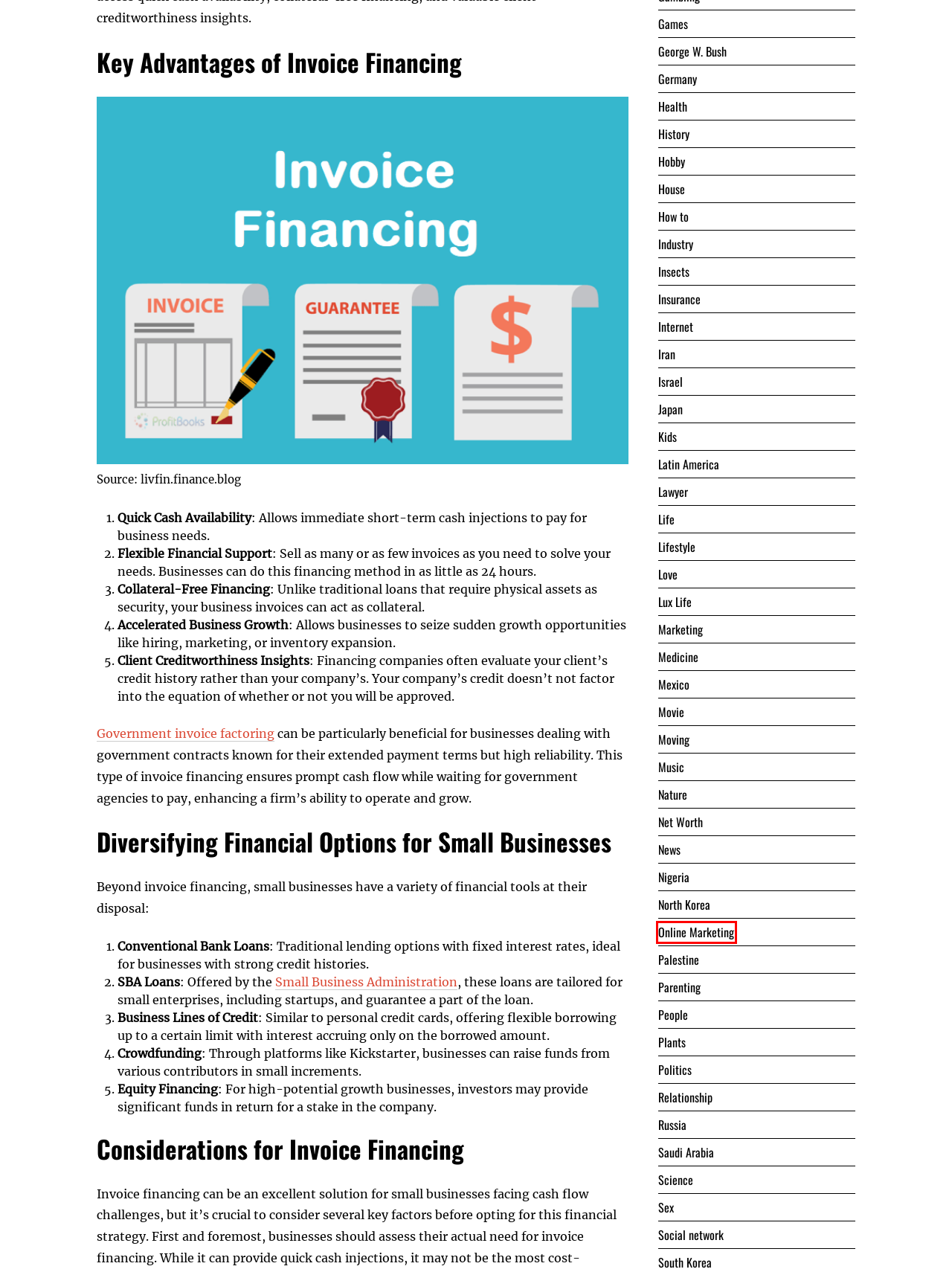Examine the screenshot of a webpage with a red rectangle bounding box. Select the most accurate webpage description that matches the new webpage after clicking the element within the bounding box. Here are the candidates:
A. Online Marketing Archives - Foreign Policy
B. Latin America Archives - Foreign Policy
C. Russia Archives - Foreign Policy
D. News Archives - Foreign Policy
E. House Archives - Foreign Policy
F. Love Archives - Foreign Policy
G. Lifestyle Archives - Foreign Policy
H. South Korea Archives - Foreign Policy

A